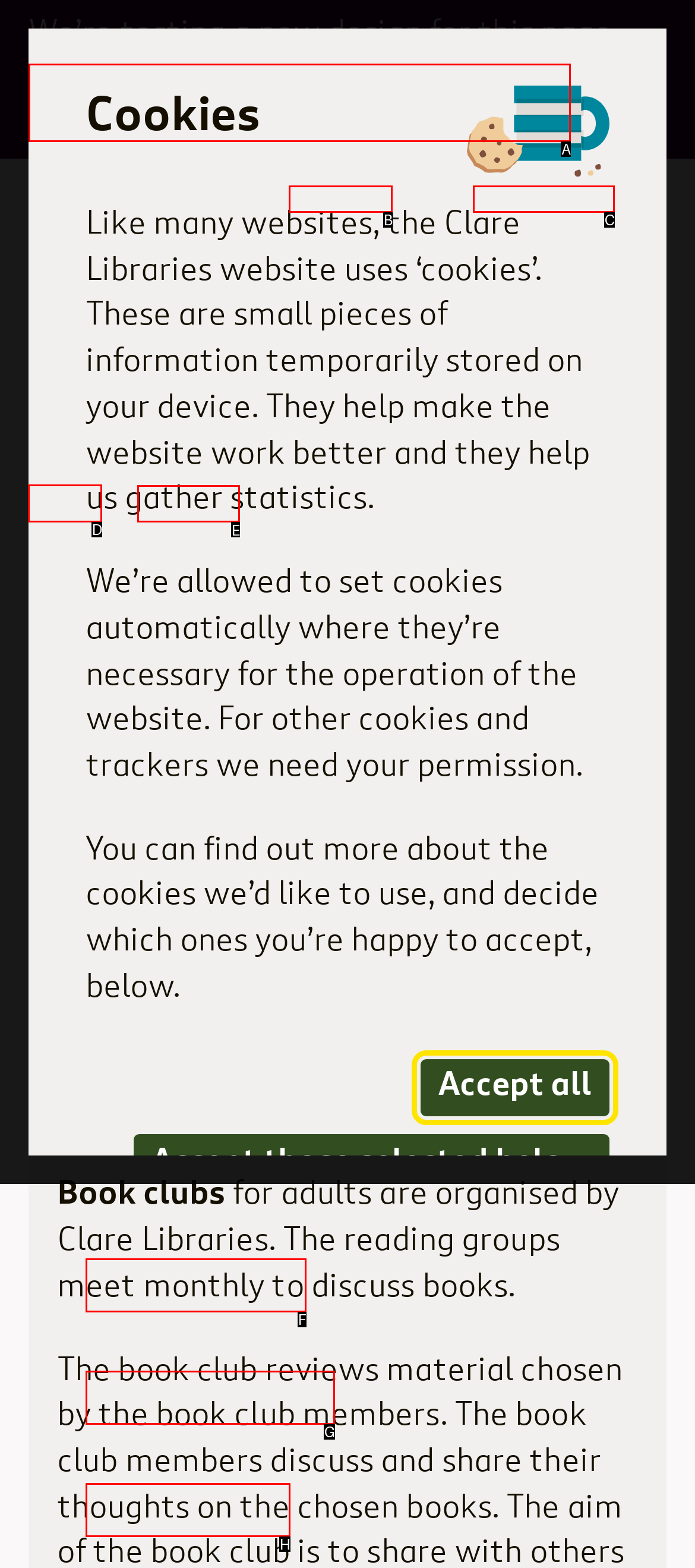Identify the HTML element that should be clicked to accomplish the task: Go to the Home page
Provide the option's letter from the given choices.

D